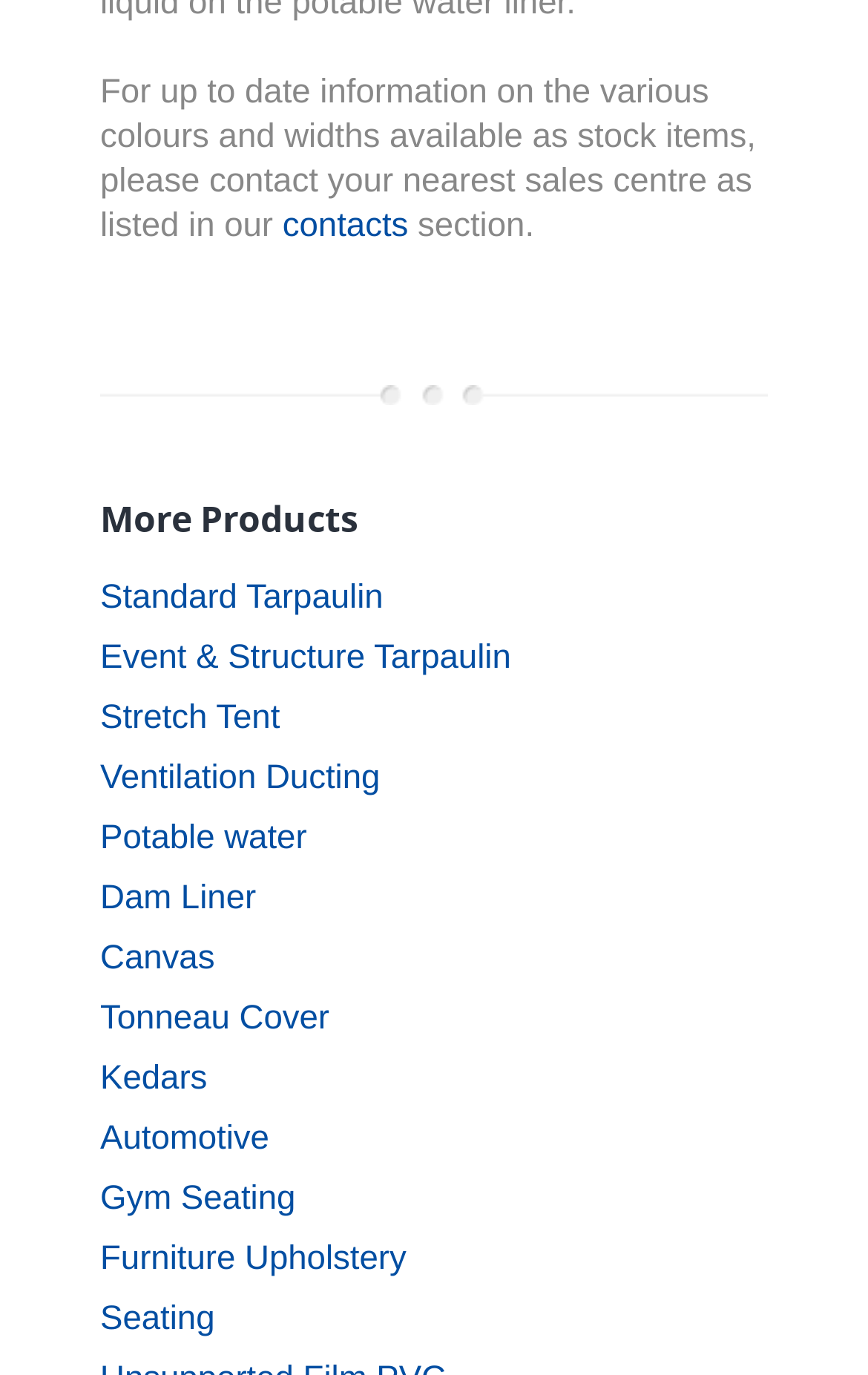Highlight the bounding box coordinates of the region I should click on to meet the following instruction: "explore Event & Structure Tarpaulin".

[0.115, 0.465, 0.589, 0.492]